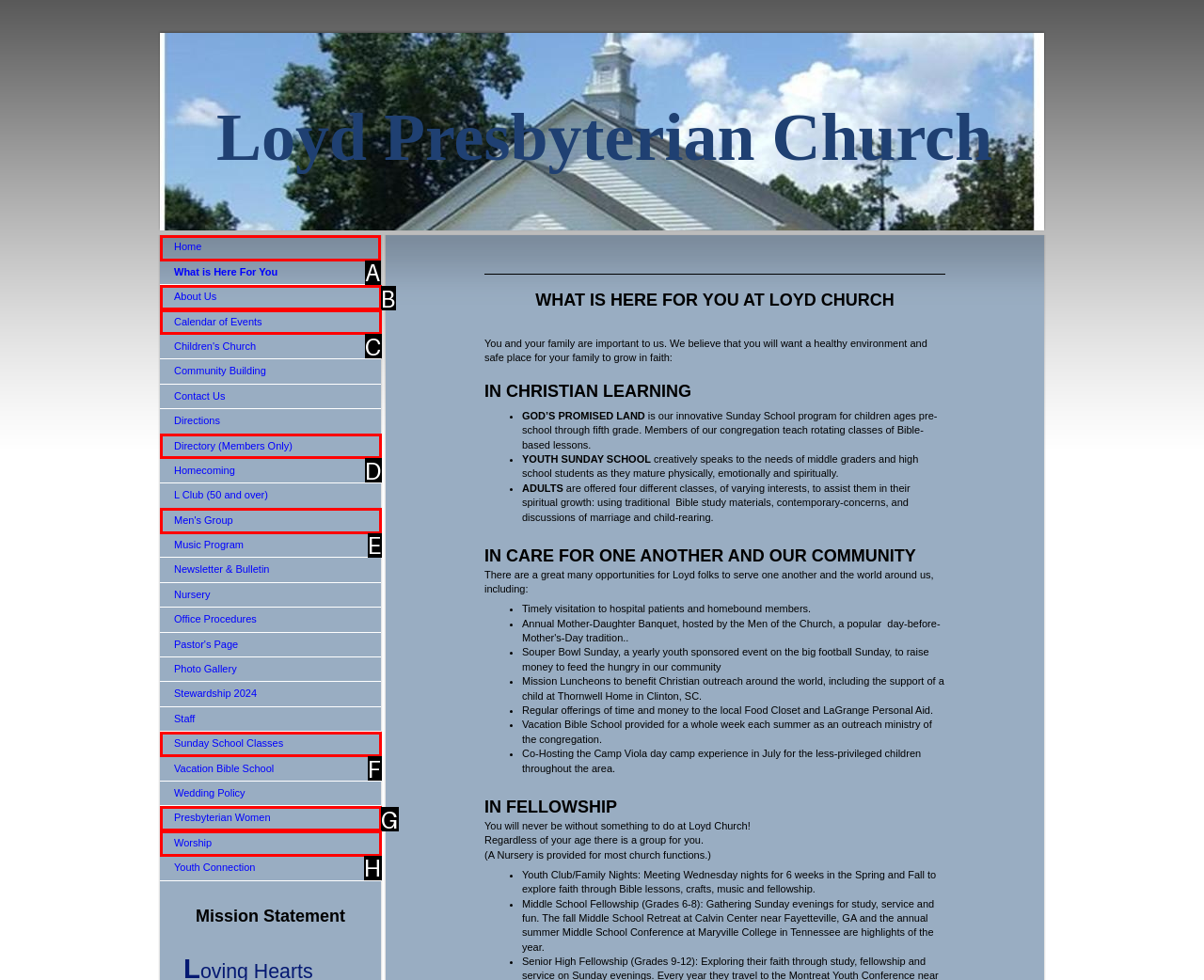Determine the letter of the UI element I should click on to complete the task: Leave a comment from the provided choices in the screenshot.

None